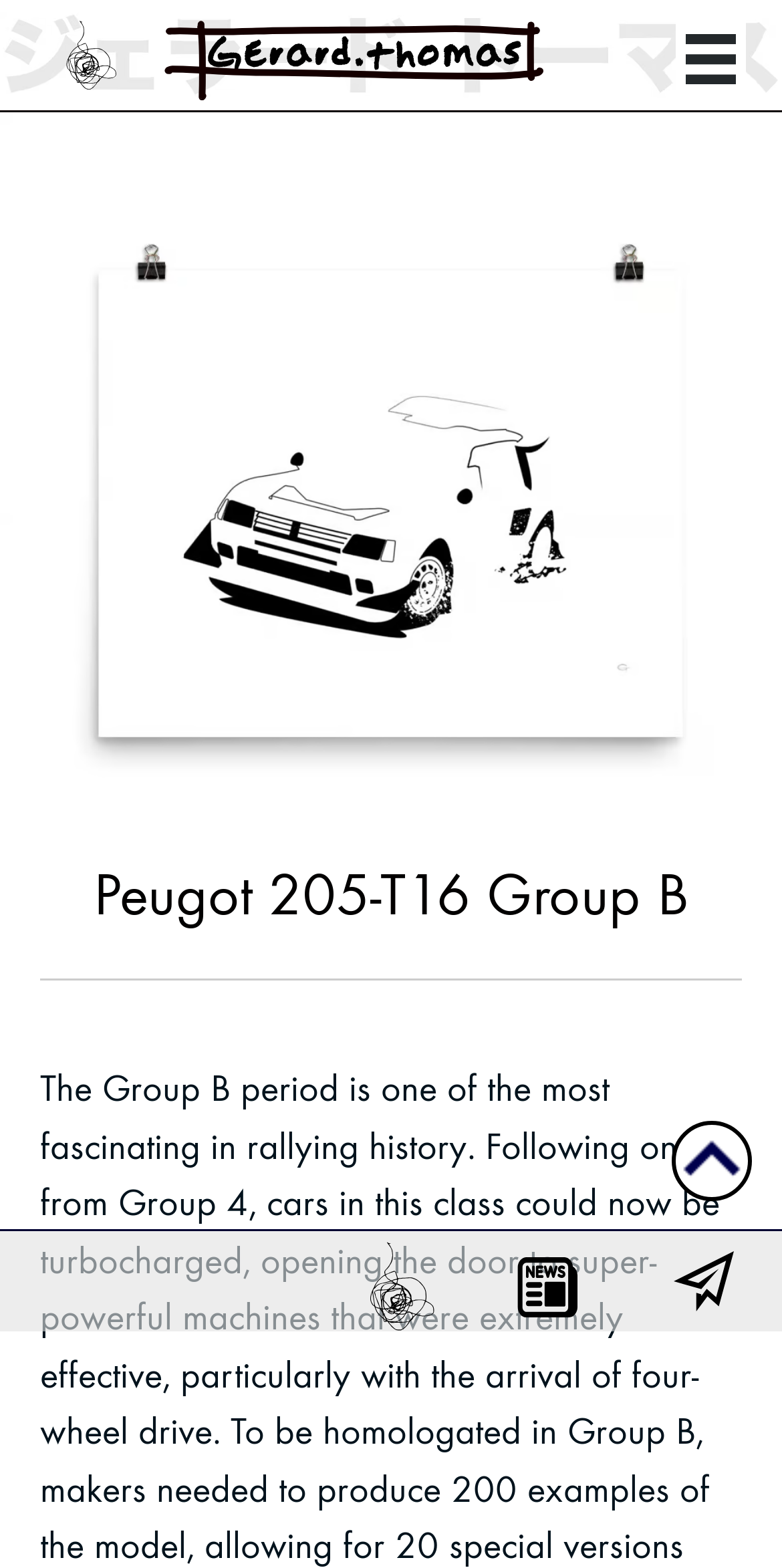Locate and generate the text content of the webpage's heading.

Peugot 205-T16 Group B